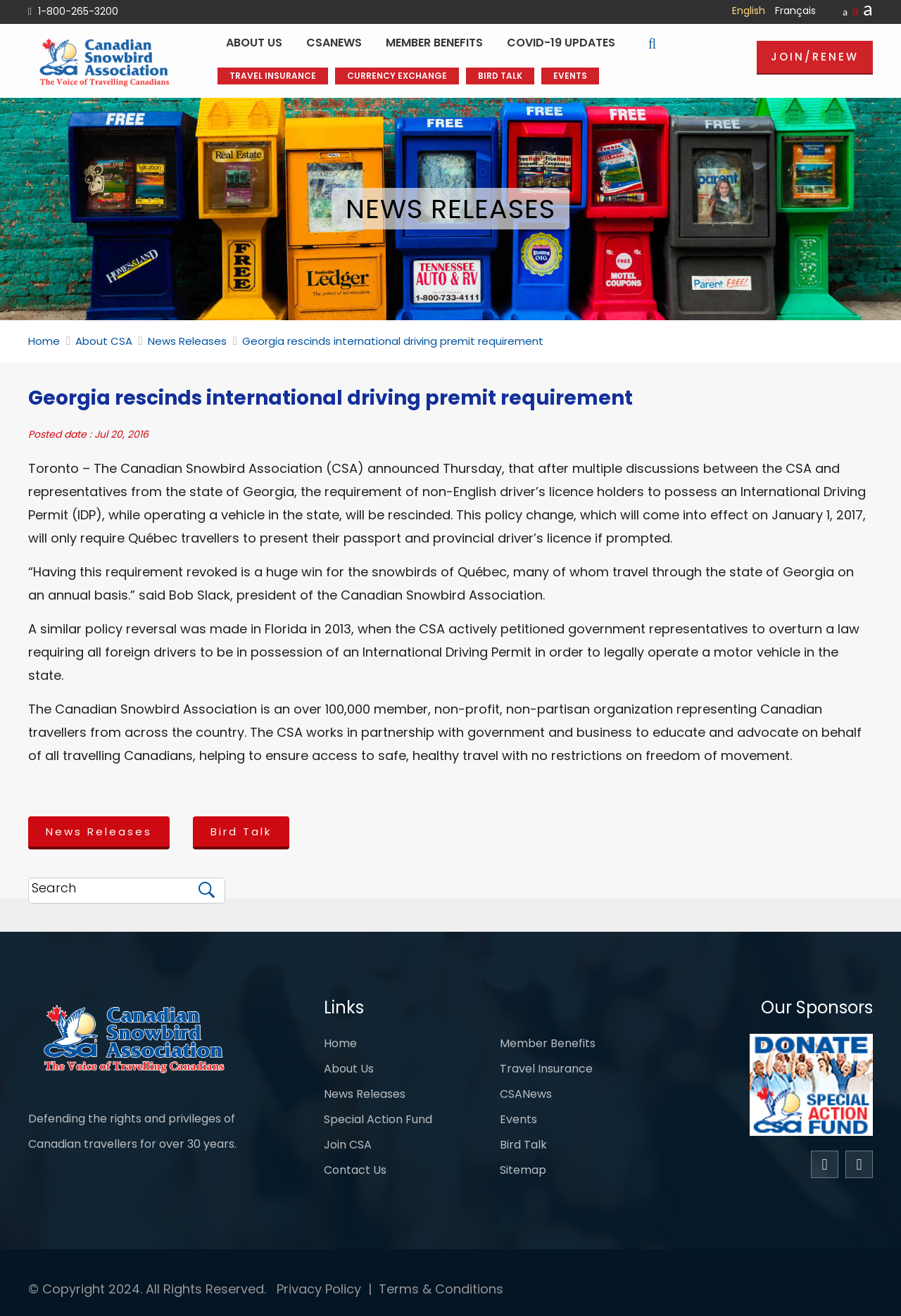Identify the bounding box coordinates of the clickable region to carry out the given instruction: "Call the Canadian Snowbird Association".

[0.038, 0.003, 0.131, 0.014]